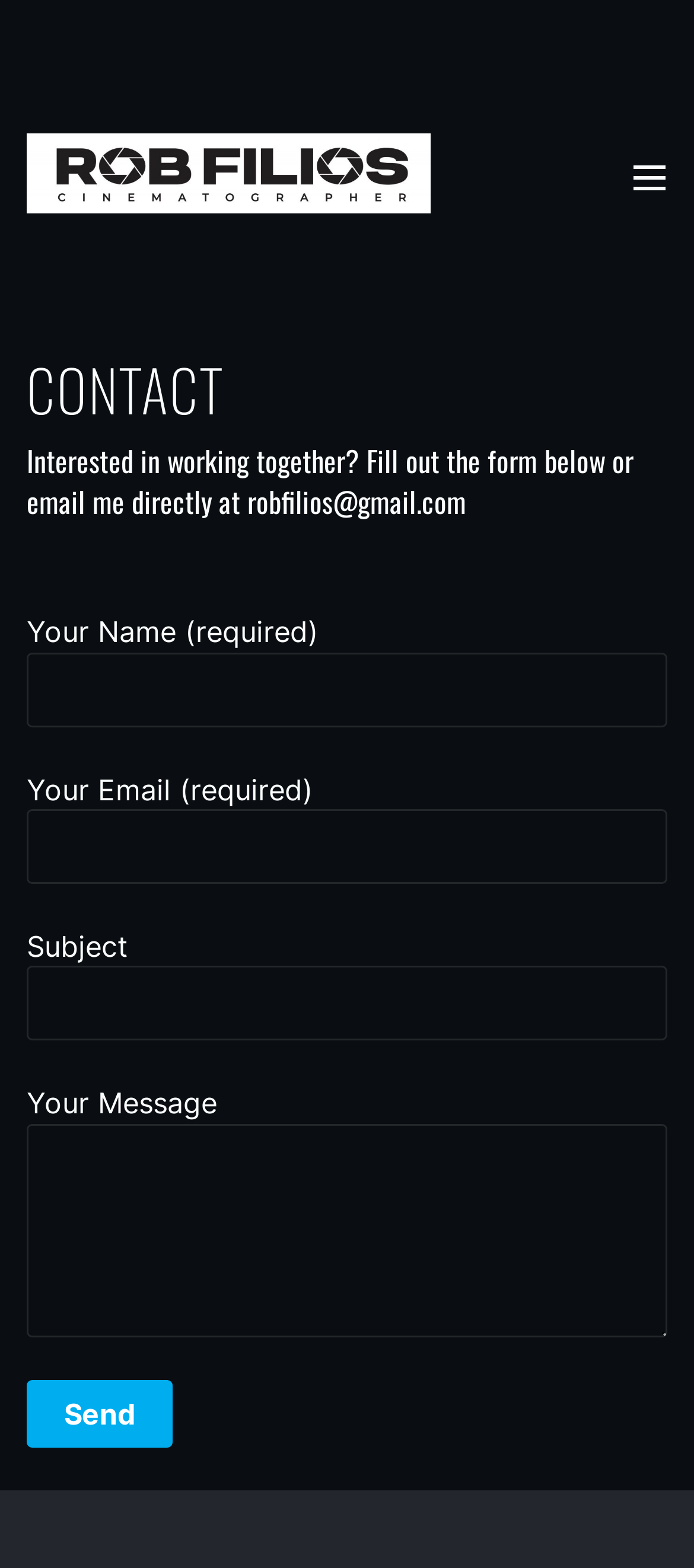Describe all the visual and textual components of the webpage comprehensively.

The webpage is a contact page with a simple layout. At the top left, there is a link, and to the right of it, a menu button labeled "Menu" is located. Below these elements, the main content area begins, taking up most of the page. 

In the main content area, there is an article section that contains a header with the title "CONTACT" in a prominent font. Below the title, there is a heading that invites visitors to fill out a form or email the owner directly. 

The contact form is the main focus of the page, situated below the heading. The form consists of four fields: "Your Name" and "Your Email" which are both required, "Subject", and "Your Message". Each field has a corresponding label and a text box to input the information. 

At the bottom of the form, there is a "Send" button to submit the form. The form takes up most of the main content area, making it easy to fill out and submit.